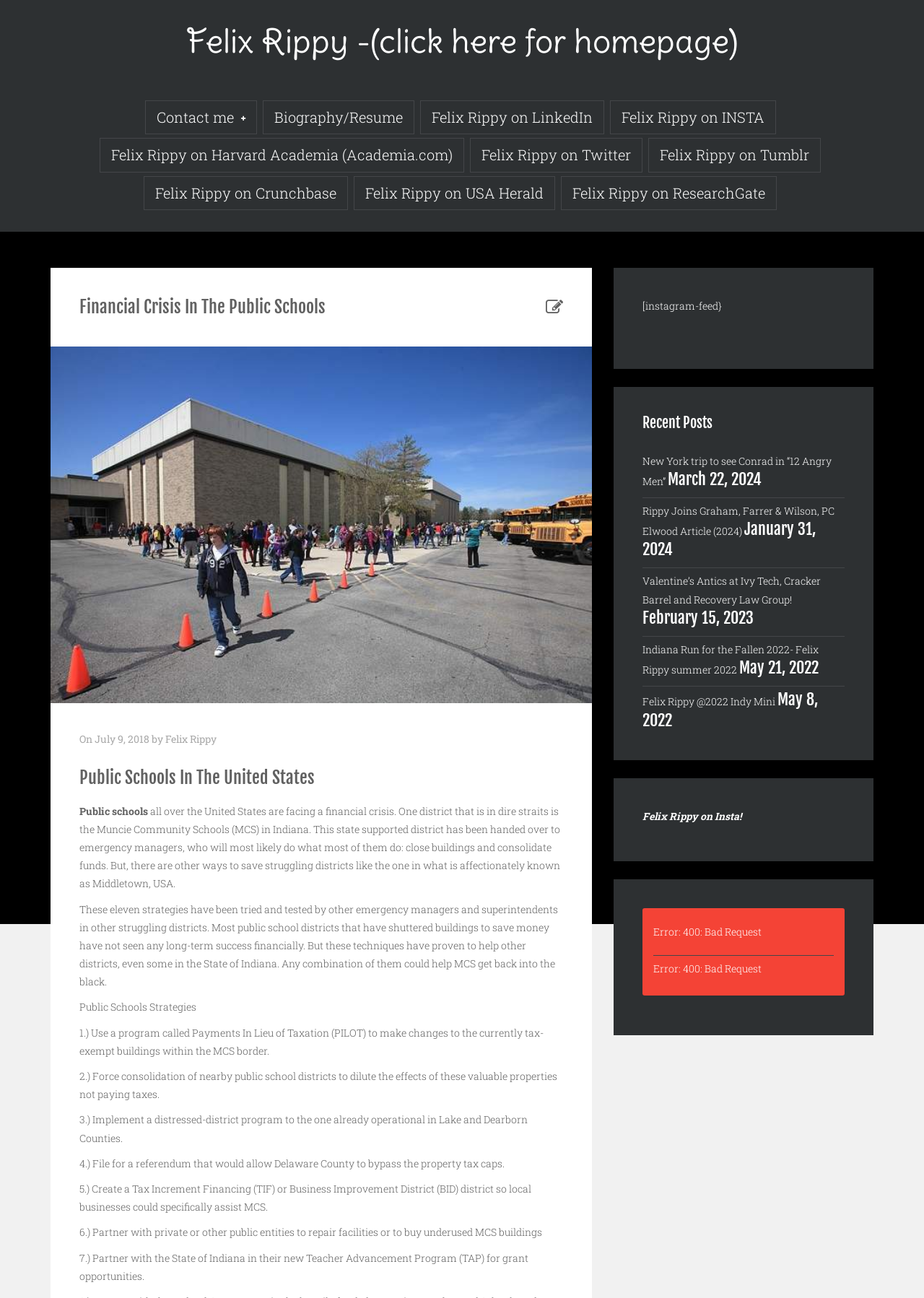Kindly provide the bounding box coordinates of the section you need to click on to fulfill the given instruction: "View Felix Rippy's biography and resume".

[0.284, 0.077, 0.448, 0.104]